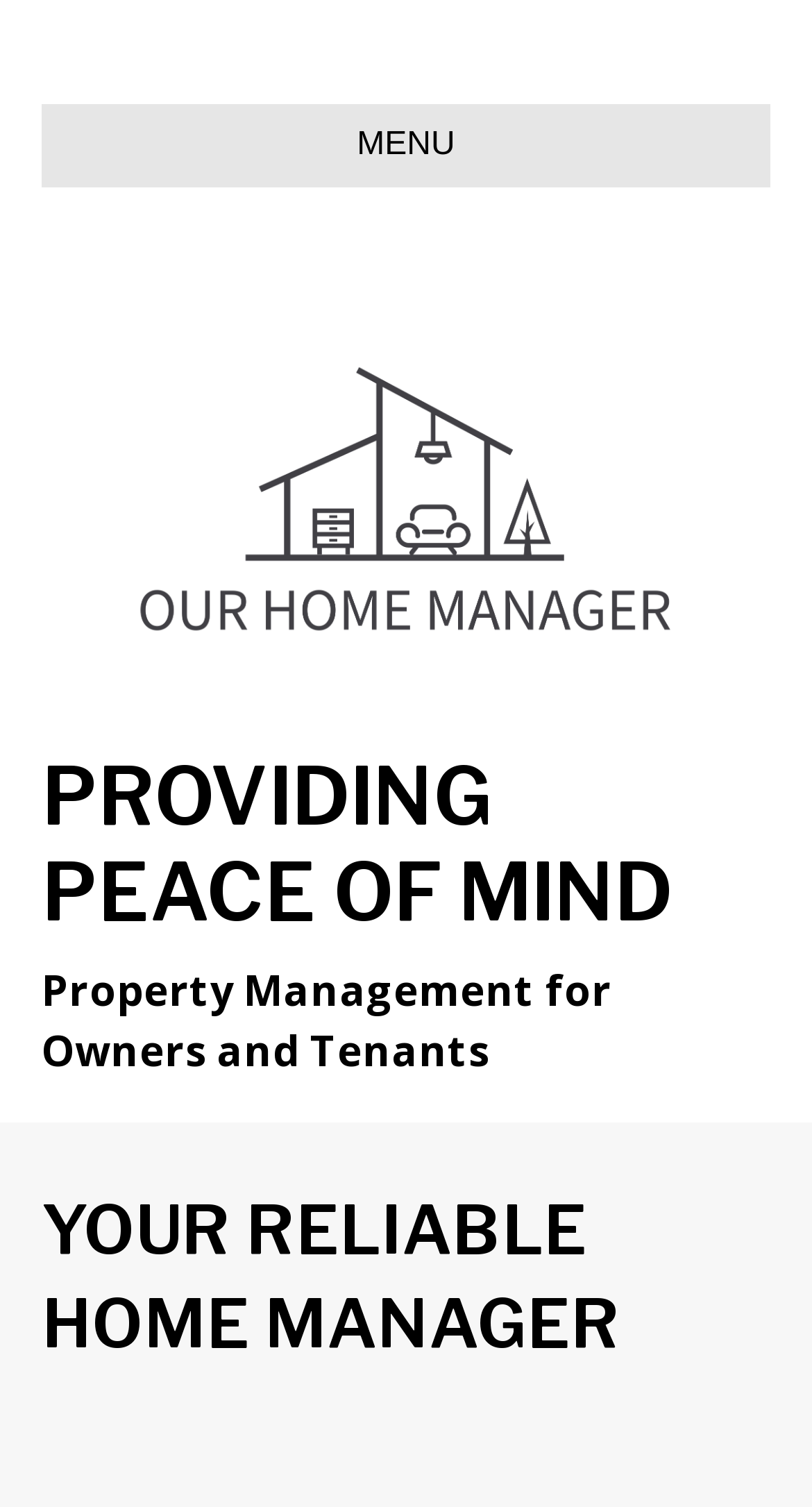Please determine the heading text of this webpage.

YOUR RELIABLE HOME MANAGER